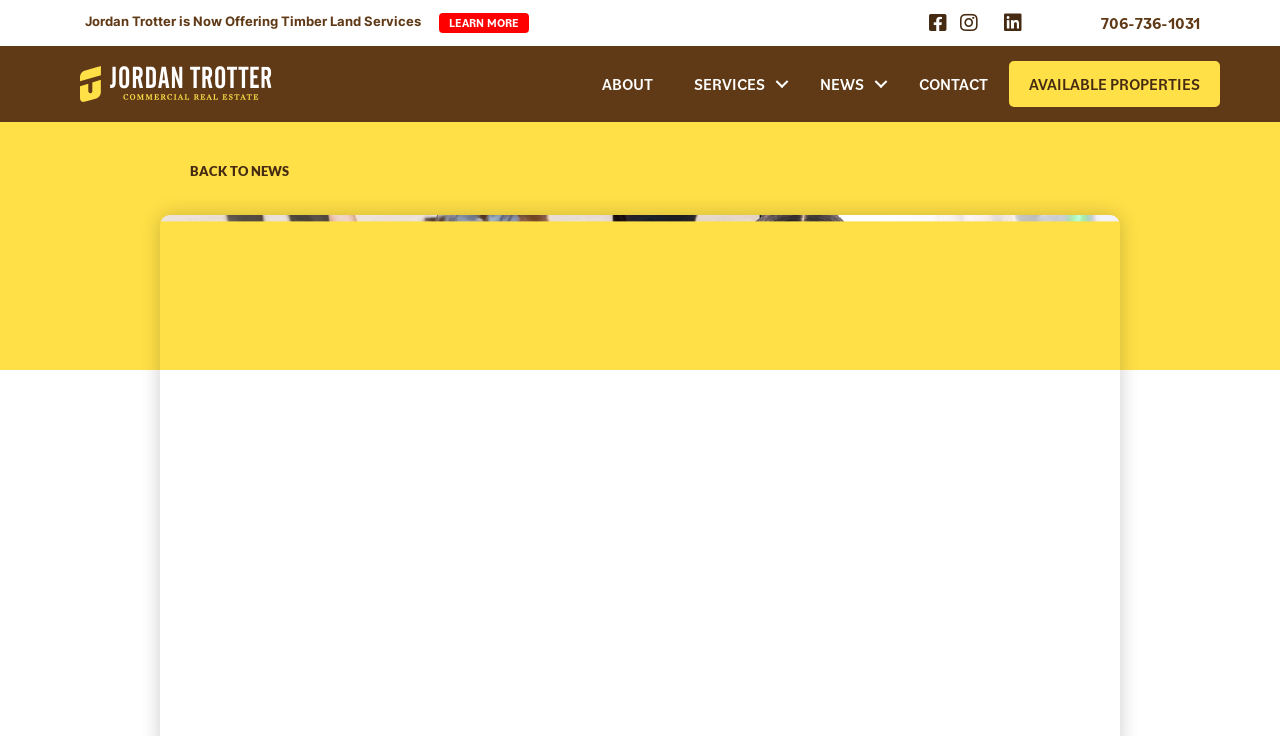Where can I find more information about a news article?
Using the image as a reference, answer the question in detail.

I found the answer by looking at the link element with the text 'BACK TO NEWS', which is located at the top-left corner of the webpage. This link likely takes the user back to a news section or a list of news articles.